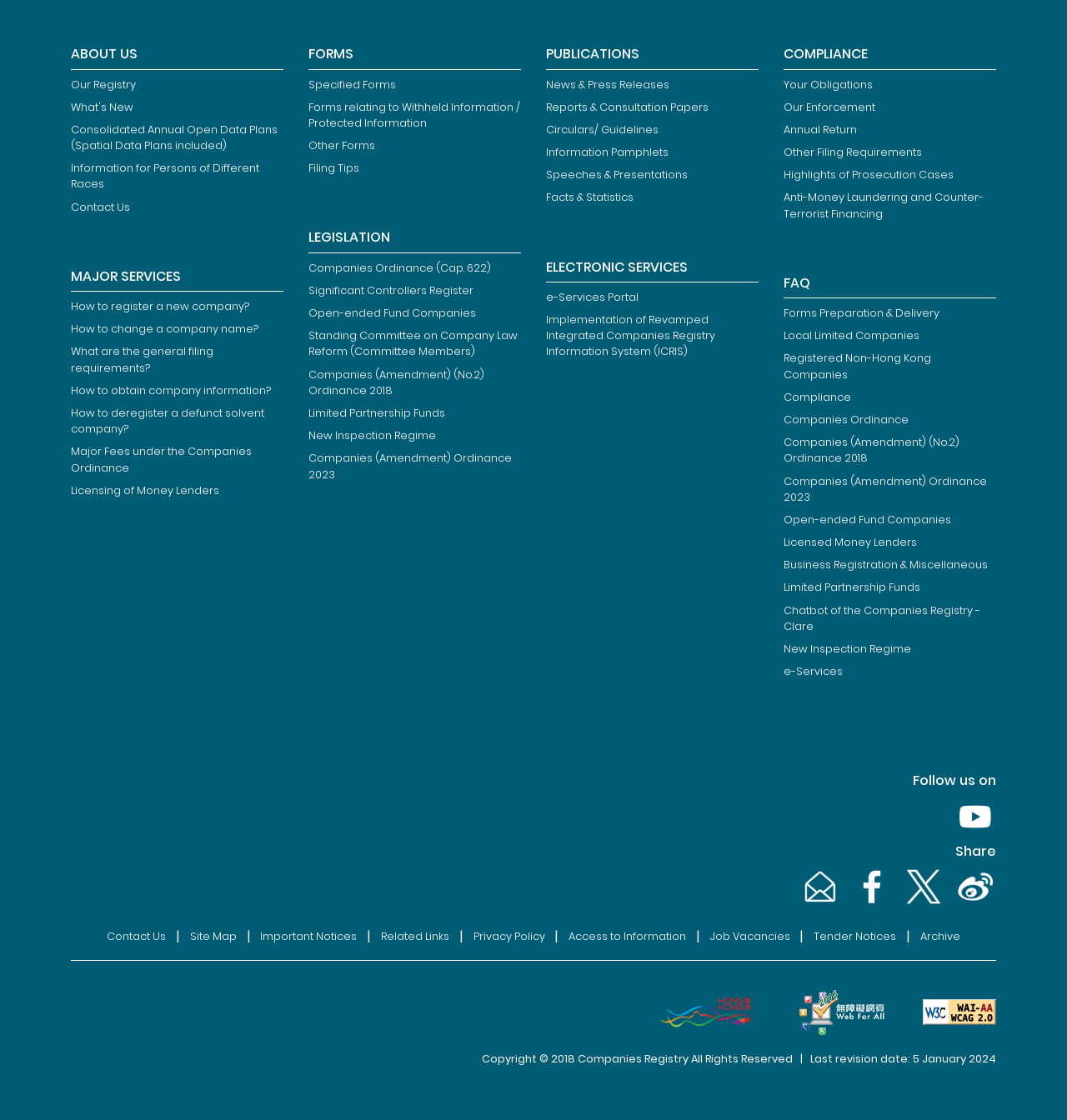Determine the bounding box coordinates of the clickable region to execute the instruction: "Read 'News & Press Releases'". The coordinates should be four float numbers between 0 and 1, denoted as [left, top, right, bottom].

[0.512, 0.069, 0.627, 0.081]